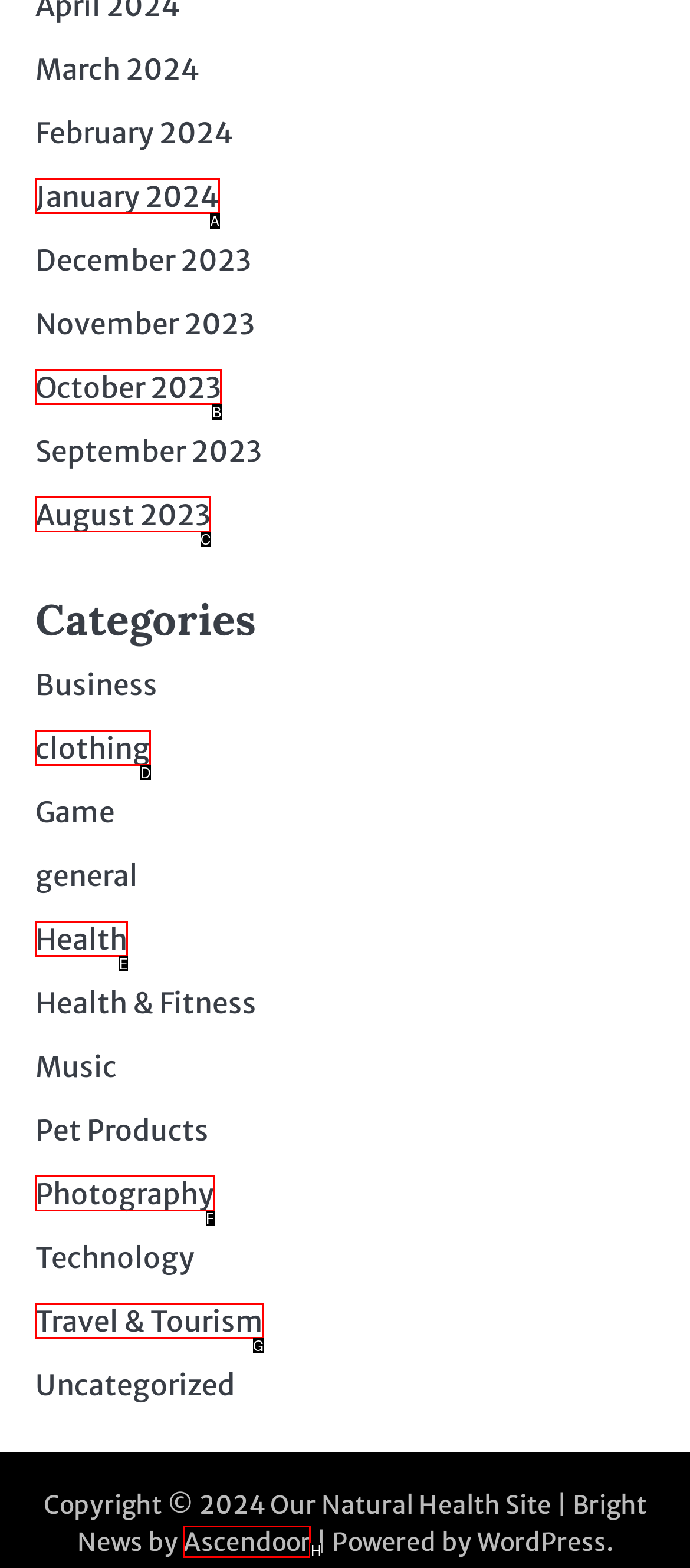From the given choices, identify the element that matches: Travel & Tourism
Answer with the letter of the selected option.

G